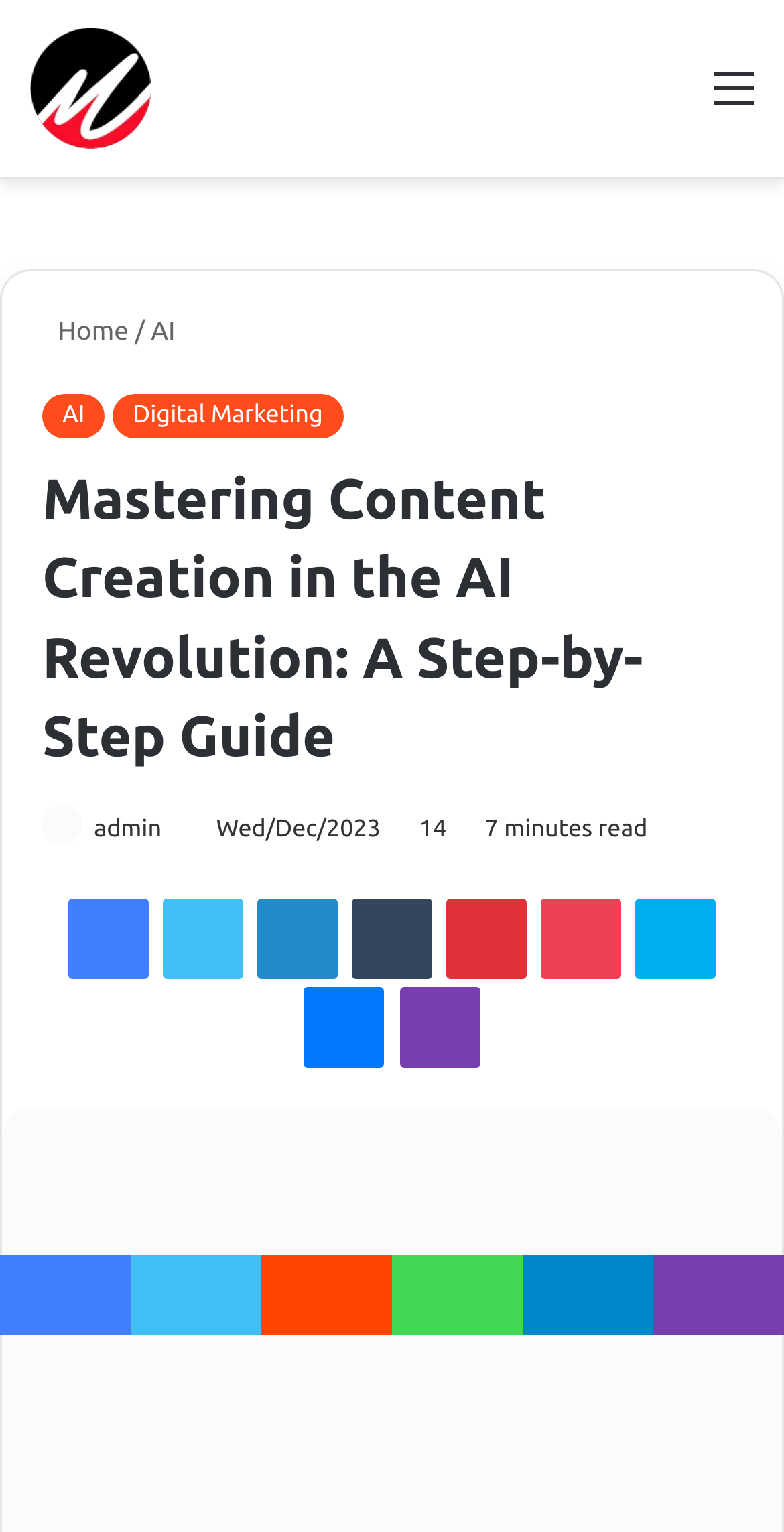Show the bounding box coordinates for the element that needs to be clicked to execute the following instruction: "Share on Facebook". Provide the coordinates in the form of four float numbers between 0 and 1, i.e., [left, top, right, bottom].

[0.087, 0.587, 0.19, 0.639]